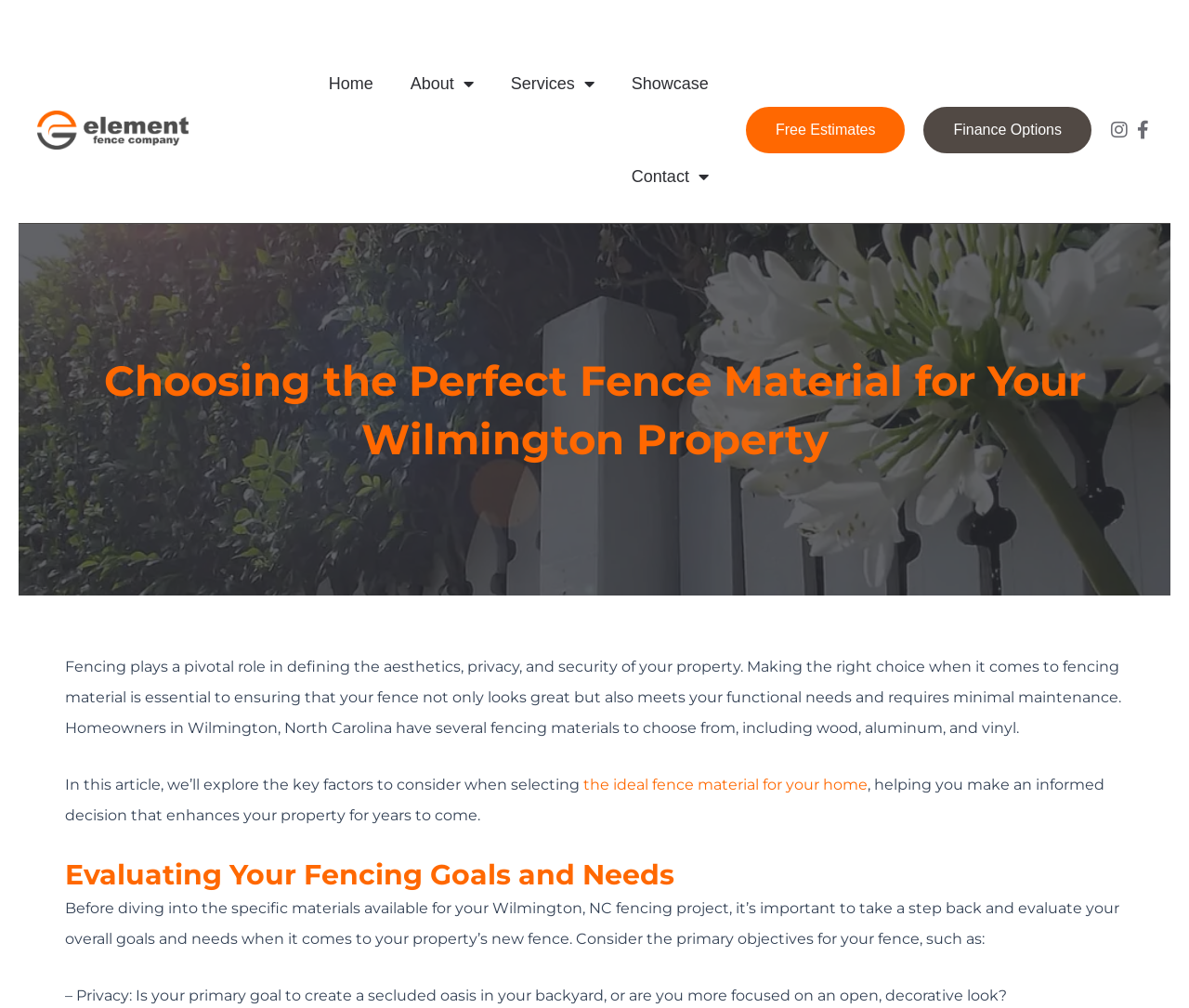Locate the bounding box coordinates for the element described below: "Finance Options". The coordinates must be four float values between 0 and 1, formatted as [left, top, right, bottom].

[0.777, 0.106, 0.918, 0.152]